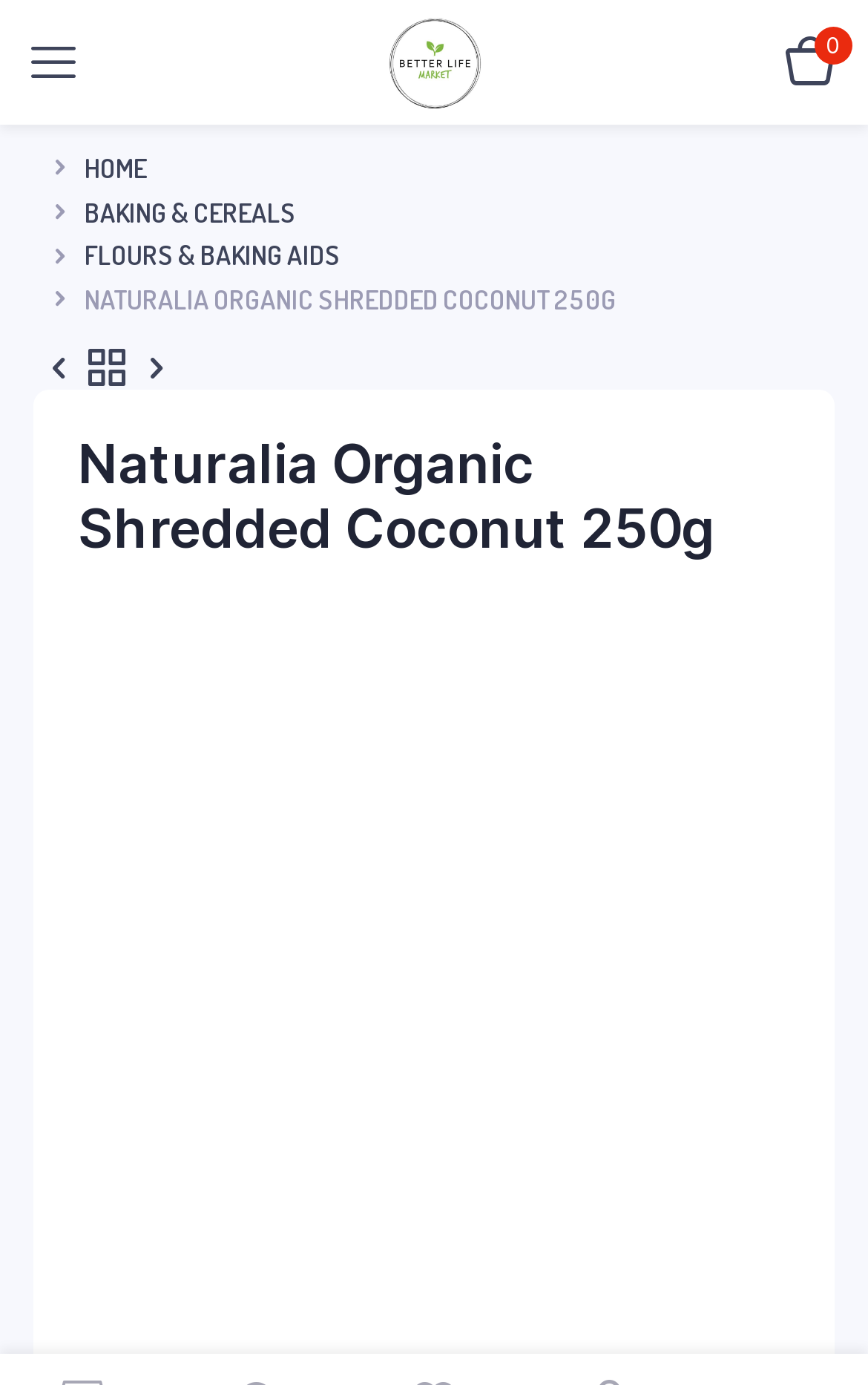Provide the bounding box for the UI element matching this description: "Flours & Baking Aids".

[0.097, 0.171, 0.392, 0.2]